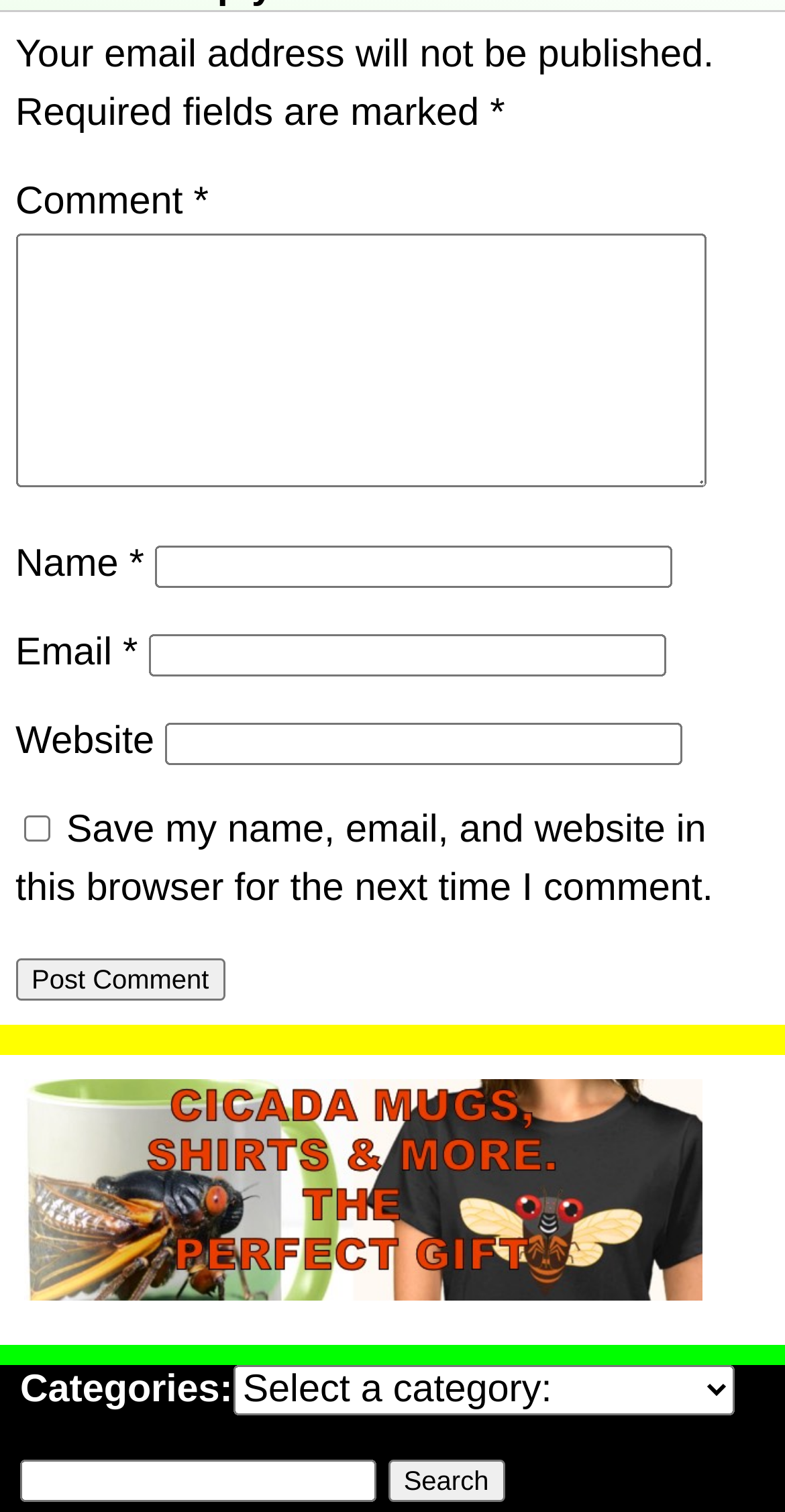Pinpoint the bounding box coordinates of the clickable element to carry out the following instruction: "Type your name."

[0.197, 0.361, 0.856, 0.389]